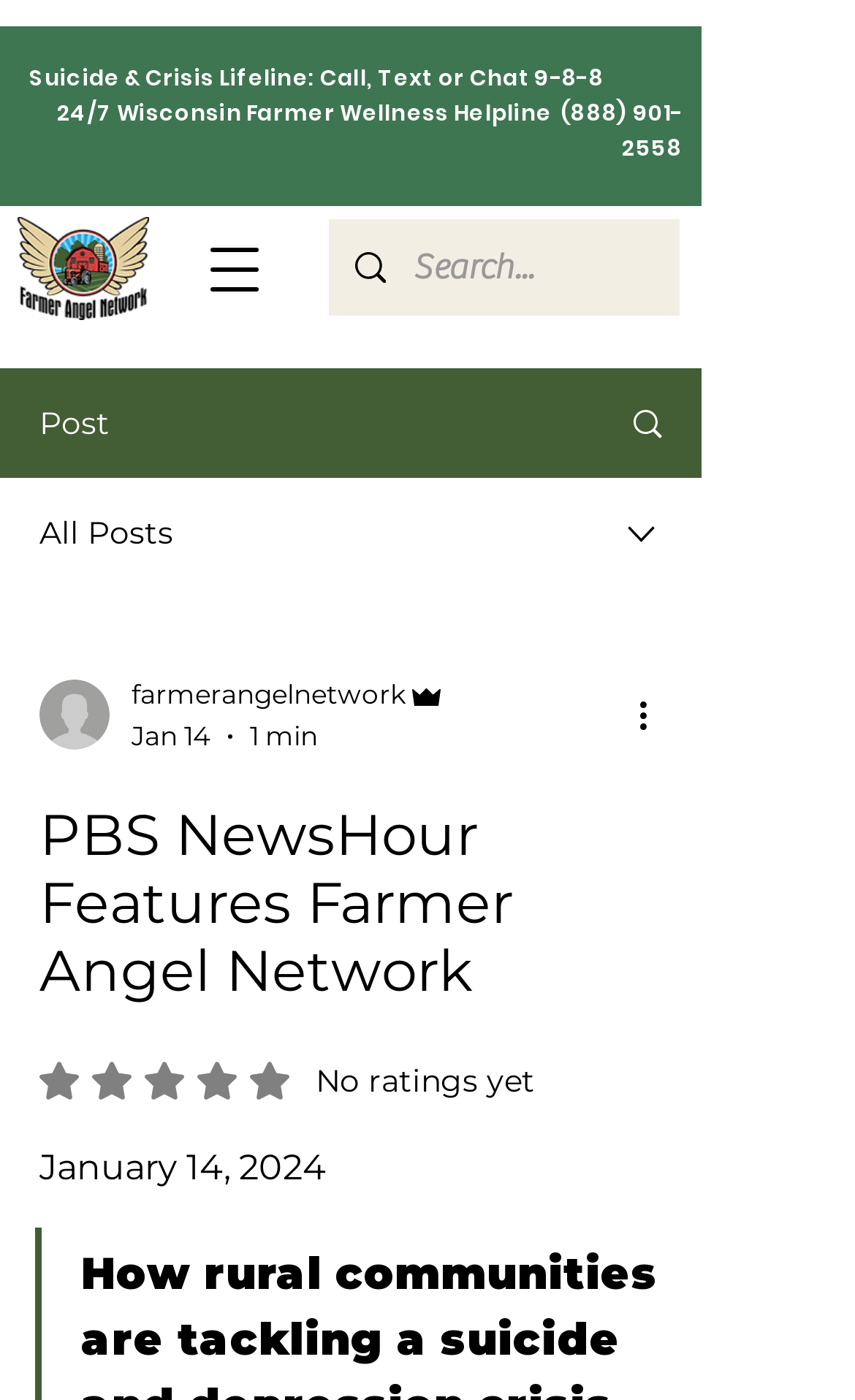Please find and report the bounding box coordinates of the element to click in order to perform the following action: "Search for something". The coordinates should be expressed as four float numbers between 0 and 1, in the format [left, top, right, bottom].

[0.483, 0.157, 0.697, 0.225]